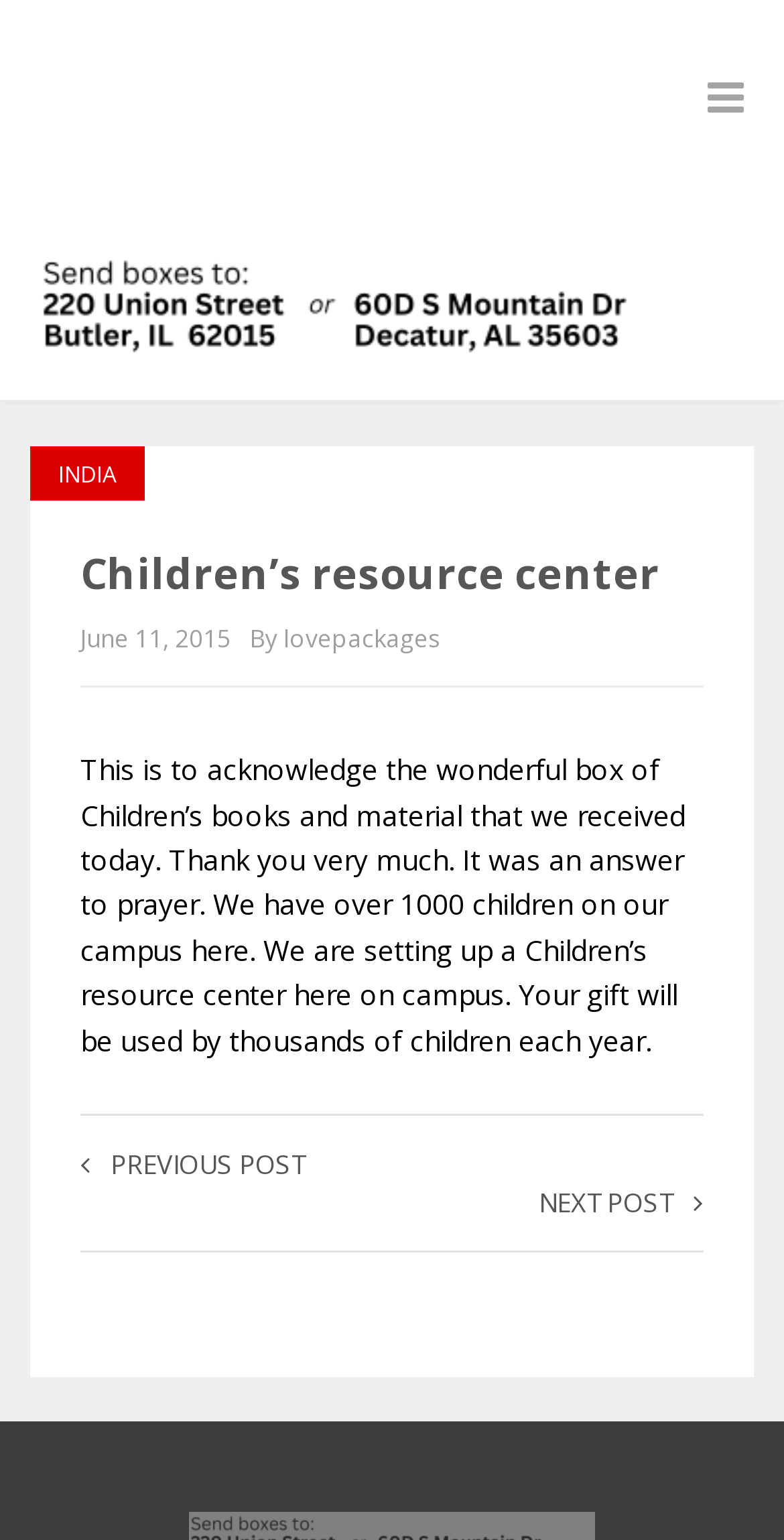Please respond to the question with a concise word or phrase:
What is the name of the resource center?

Children's resource center